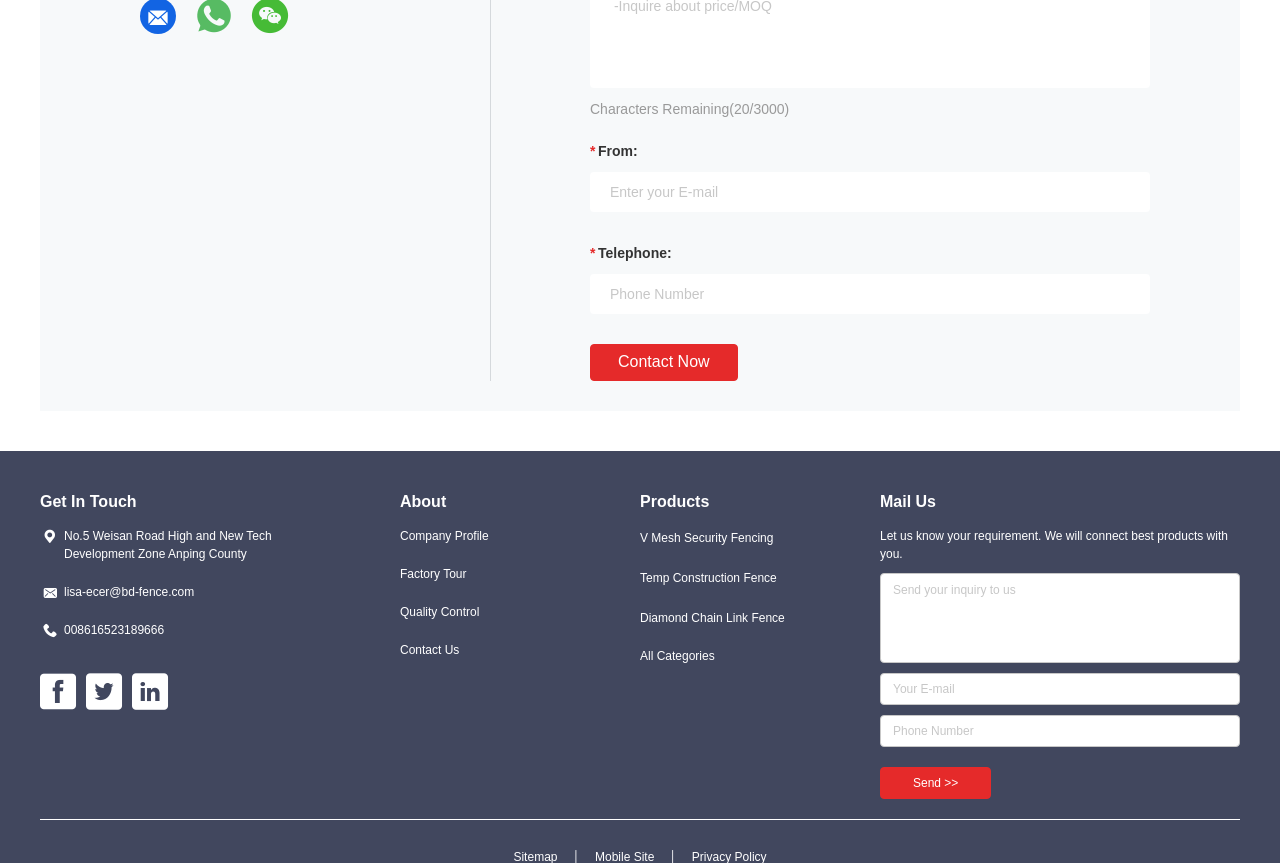Please pinpoint the bounding box coordinates for the region I should click to adhere to this instruction: "Enter your E-mail".

[0.461, 0.199, 0.898, 0.246]